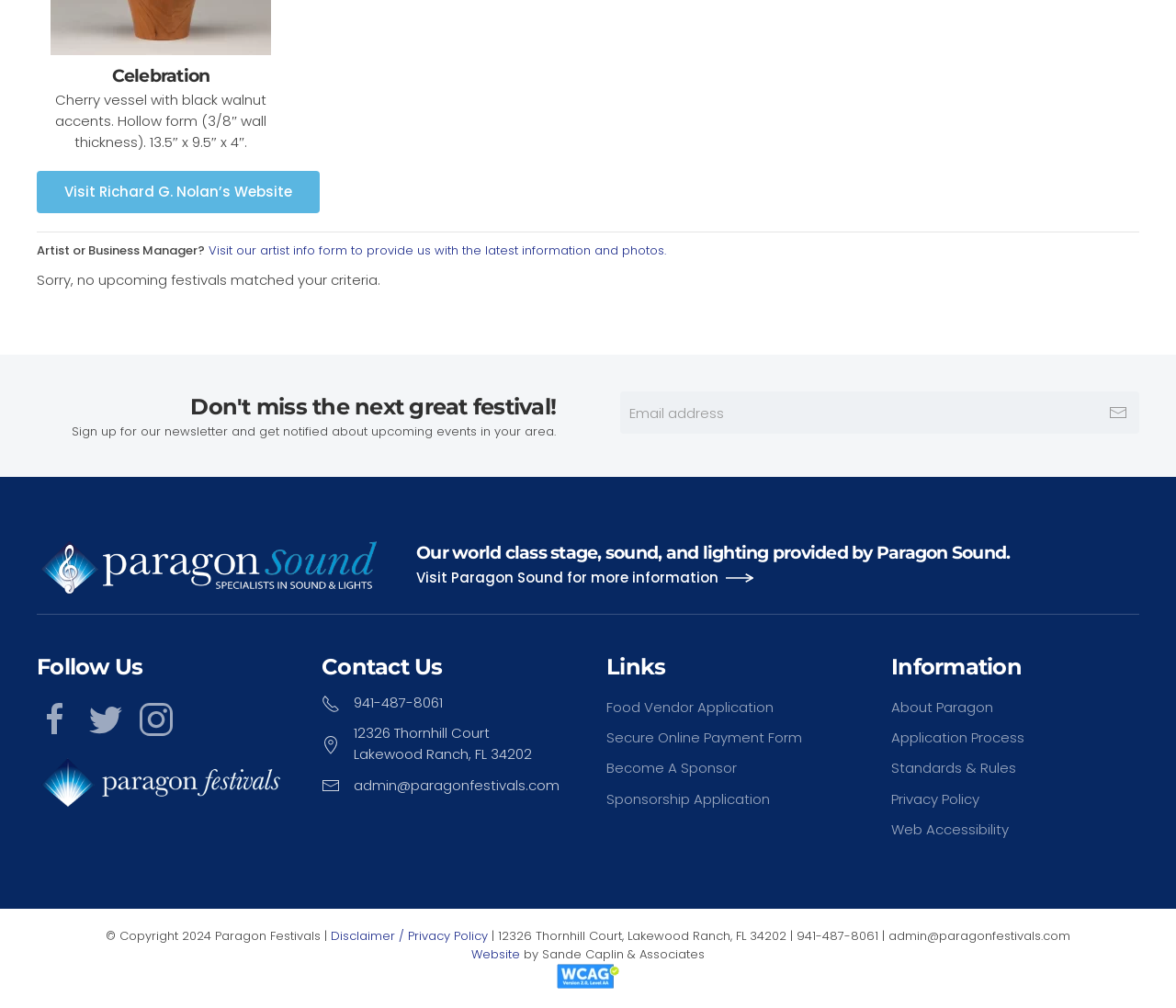What is the phone number of Paragon Festivals?
Using the image provided, answer with just one word or phrase.

941-487-8061